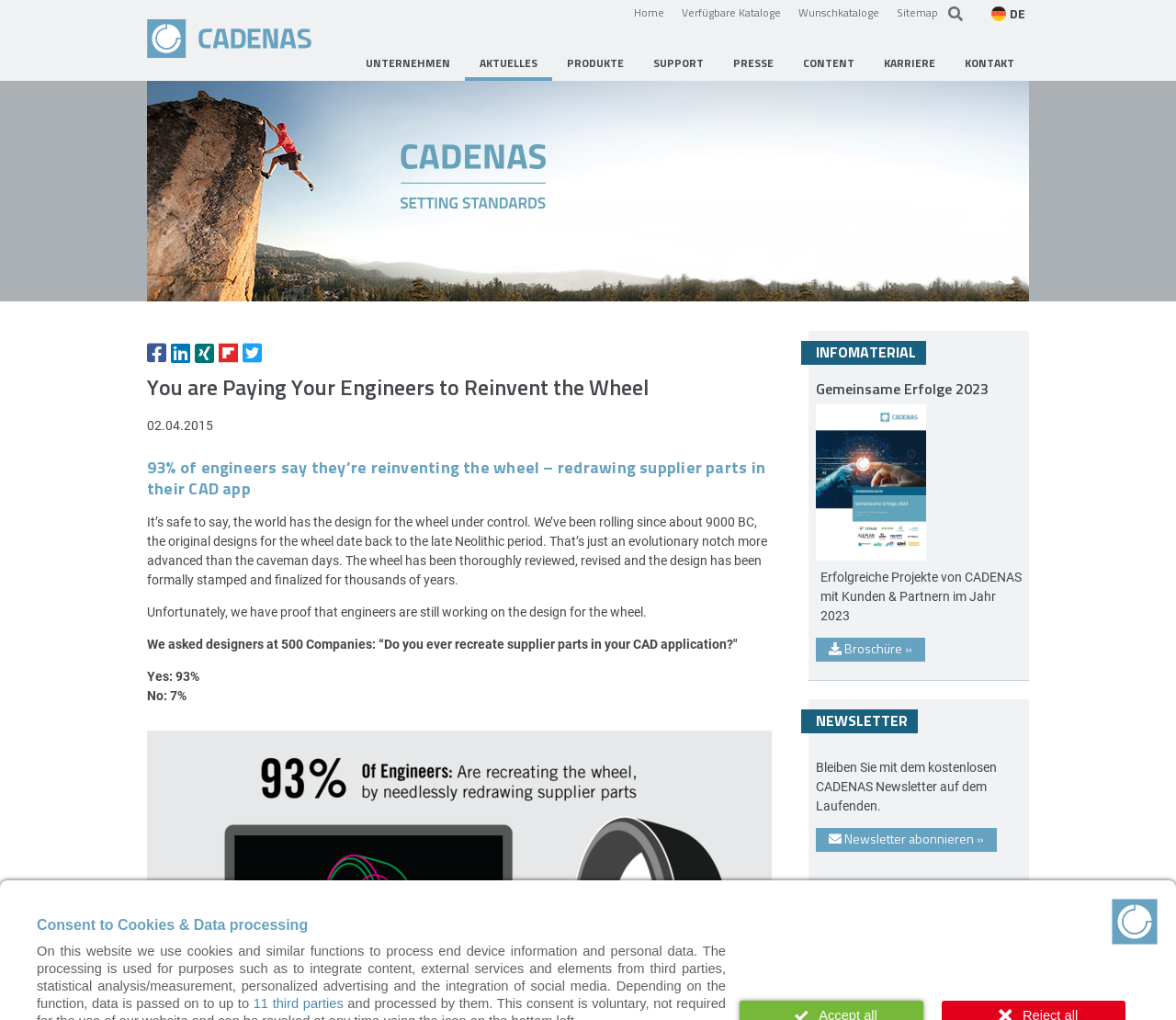What is the language of the website?
Give a comprehensive and detailed explanation for the question.

I inferred this from the 'DE' text at the top right corner of the webpage, which is likely an indicator of the website's language.